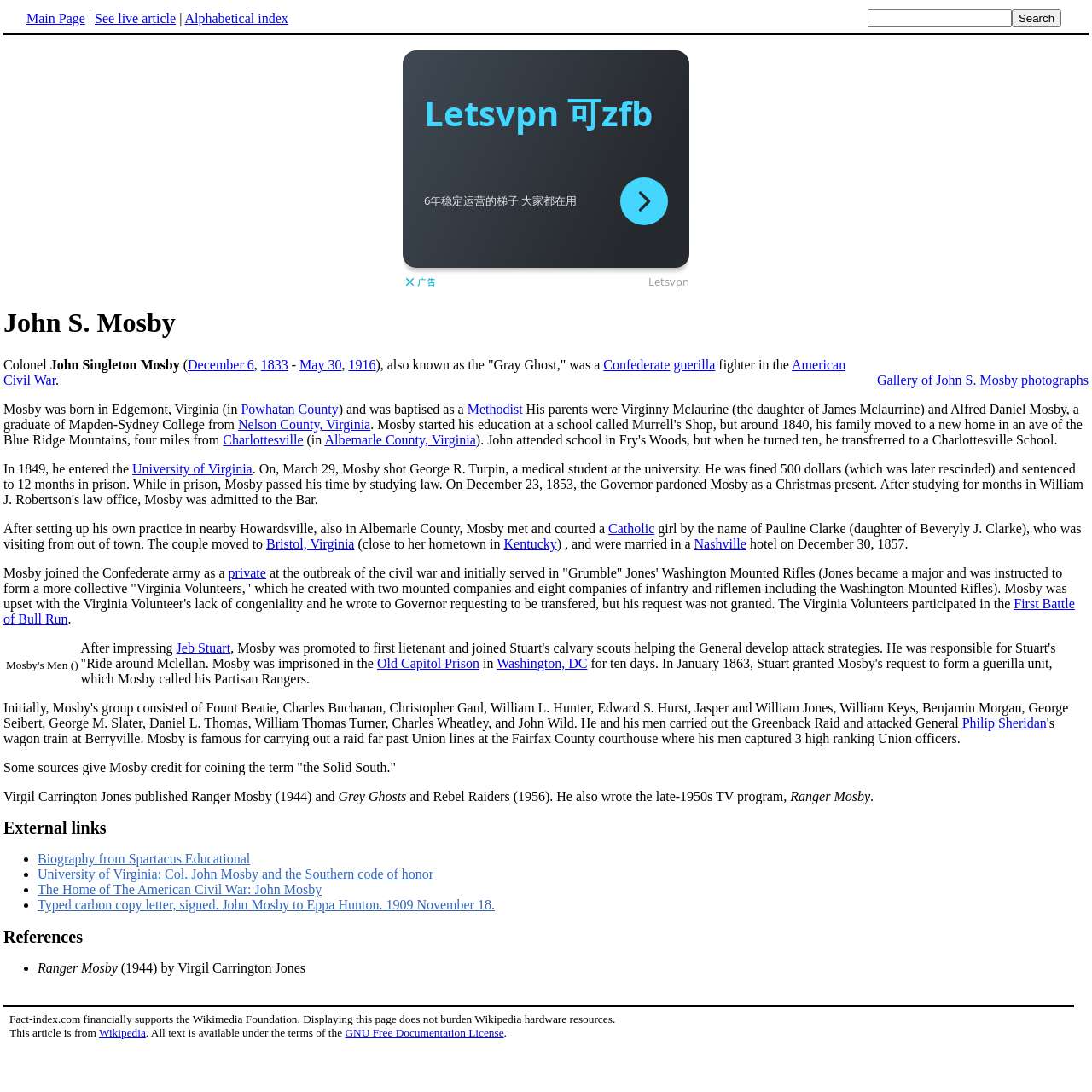What is the name of John S. Mosby's wife?
Please ensure your answer is as detailed and informative as possible.

The webpage mentions that Mosby met and courted a Catholic girl by the name of Pauline Clarke, who was visiting from out of town, and they were married in a hotel on December 30, 1857.